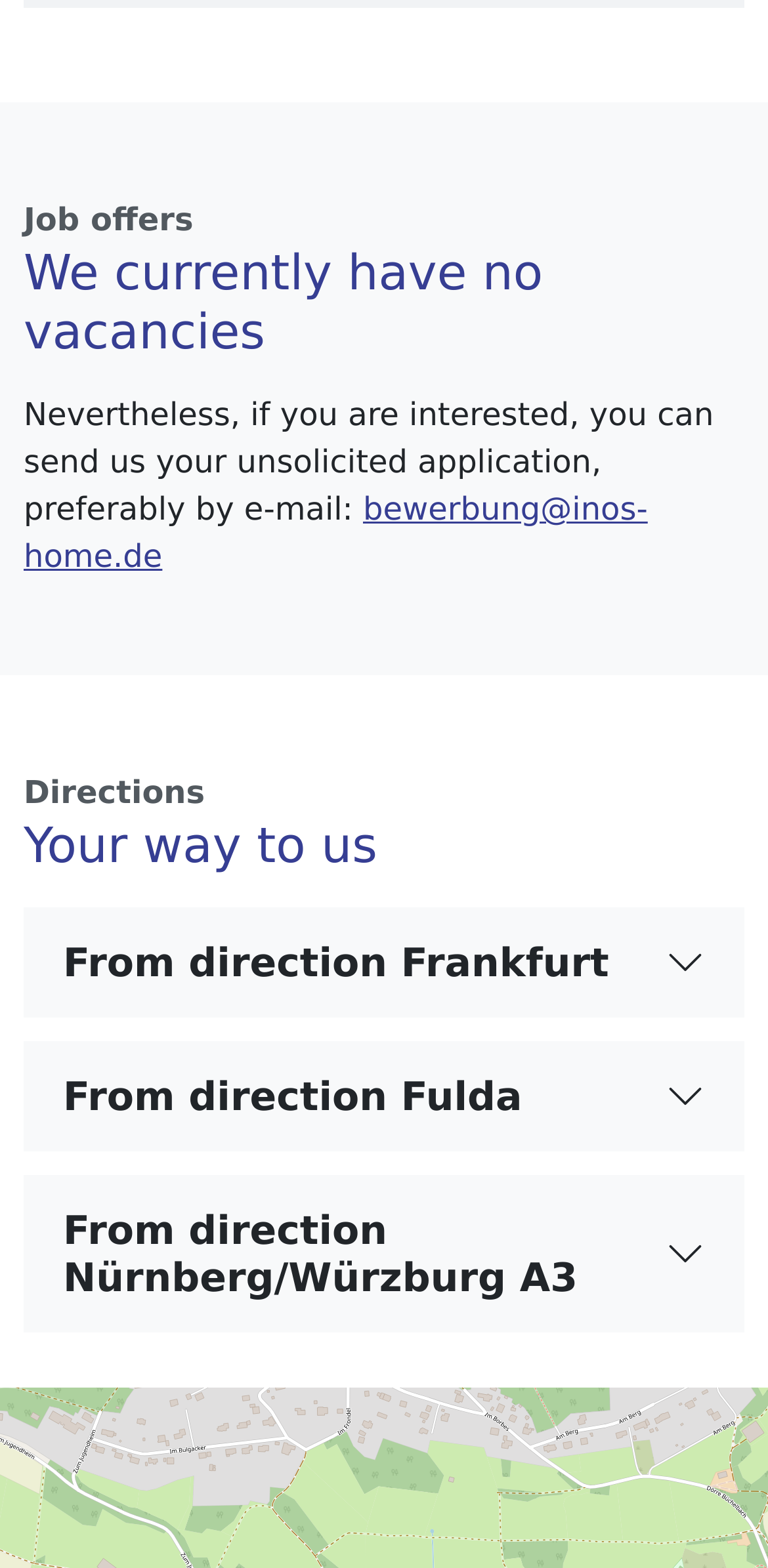Using the provided element description: "From direction Frankfurt", determine the bounding box coordinates of the corresponding UI element in the screenshot.

[0.031, 0.579, 0.969, 0.649]